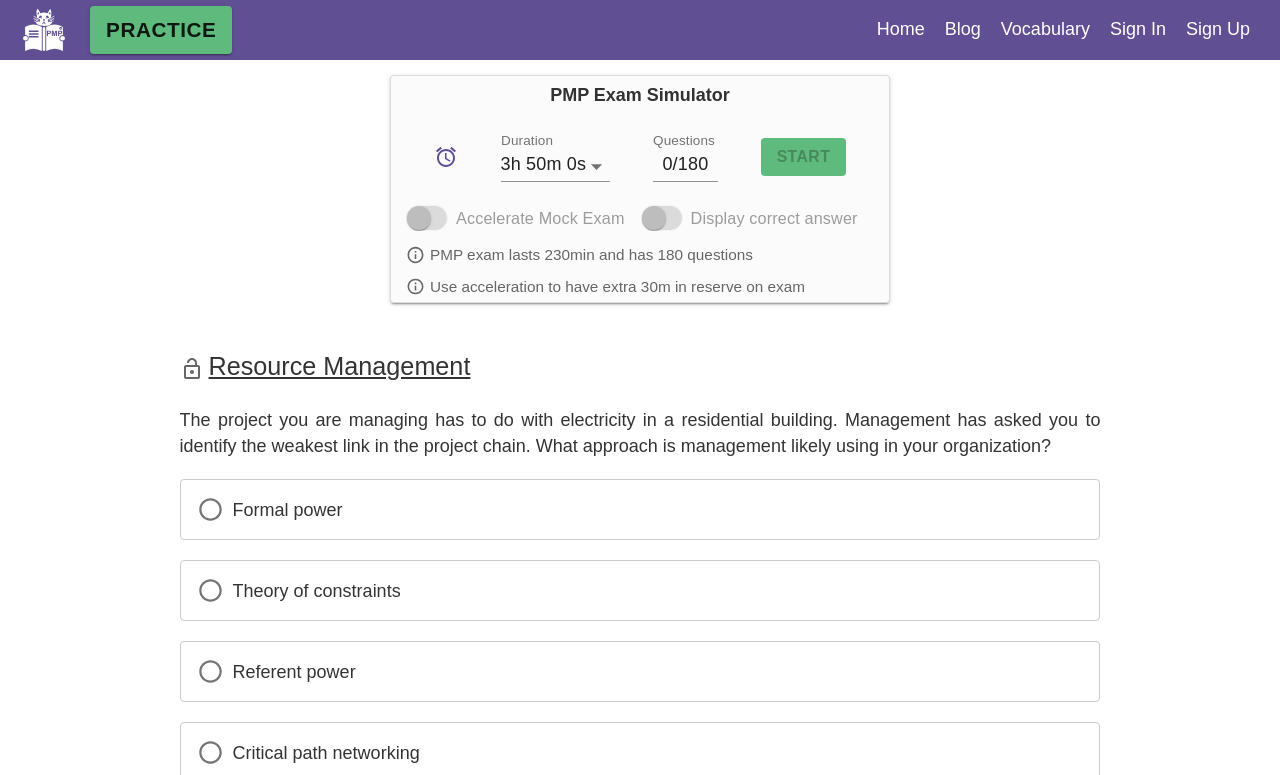Please identify the bounding box coordinates of the region to click in order to complete the given instruction: "Click the PRACTICE button". The coordinates should be four float numbers between 0 and 1, i.e., [left, top, right, bottom].

[0.07, 0.008, 0.182, 0.07]